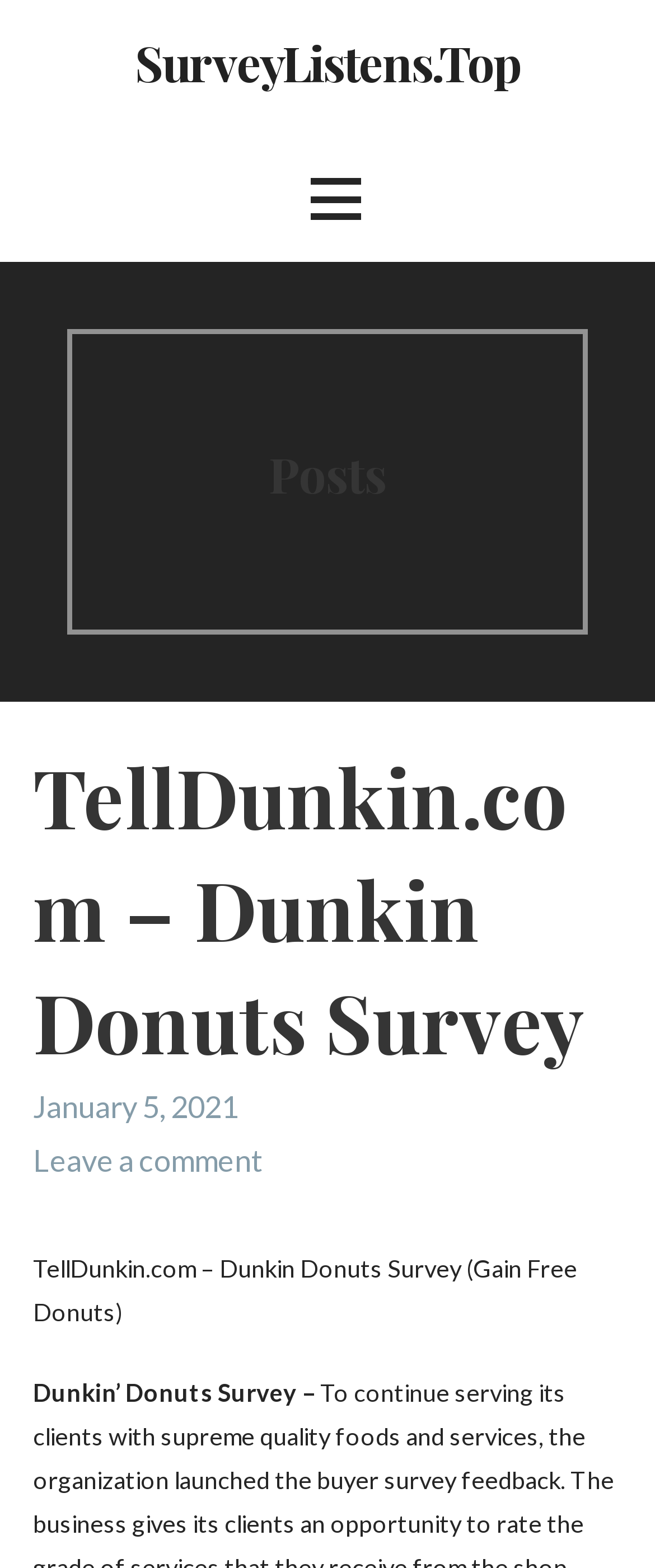Answer the question in one word or a short phrase:
What is the incentive for taking the survey?

Free Donuts